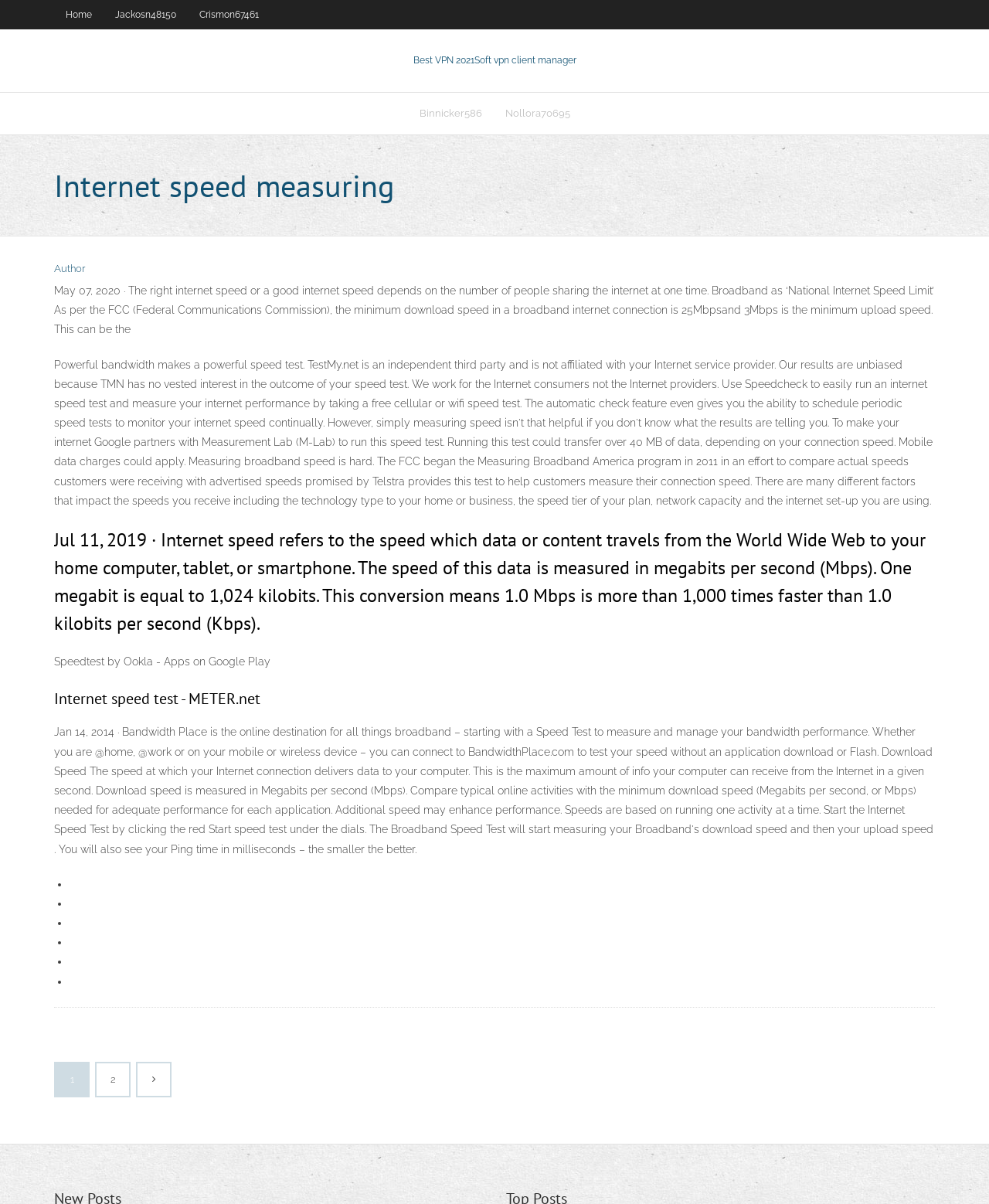Find the UI element described as: "parent_node: 1 2" and predict its bounding box coordinates. Ensure the coordinates are four float numbers between 0 and 1, [left, top, right, bottom].

[0.139, 0.883, 0.172, 0.91]